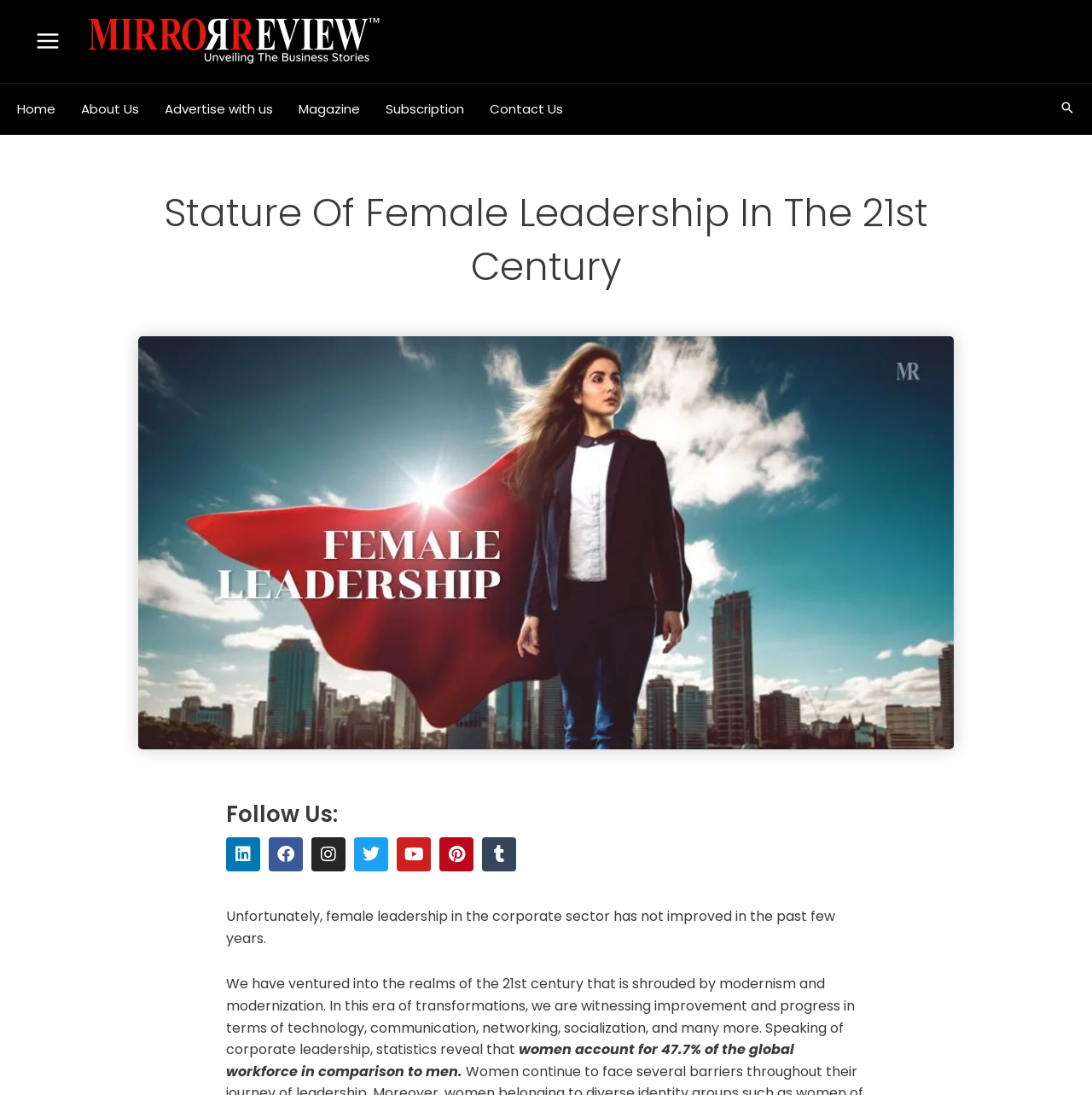From the element description: "alt="Mirror Review"", extract the bounding box coordinates of the UI element. The coordinates should be expressed as four float numbers between 0 and 1, in the order [left, top, right, bottom].

[0.08, 0.028, 0.347, 0.045]